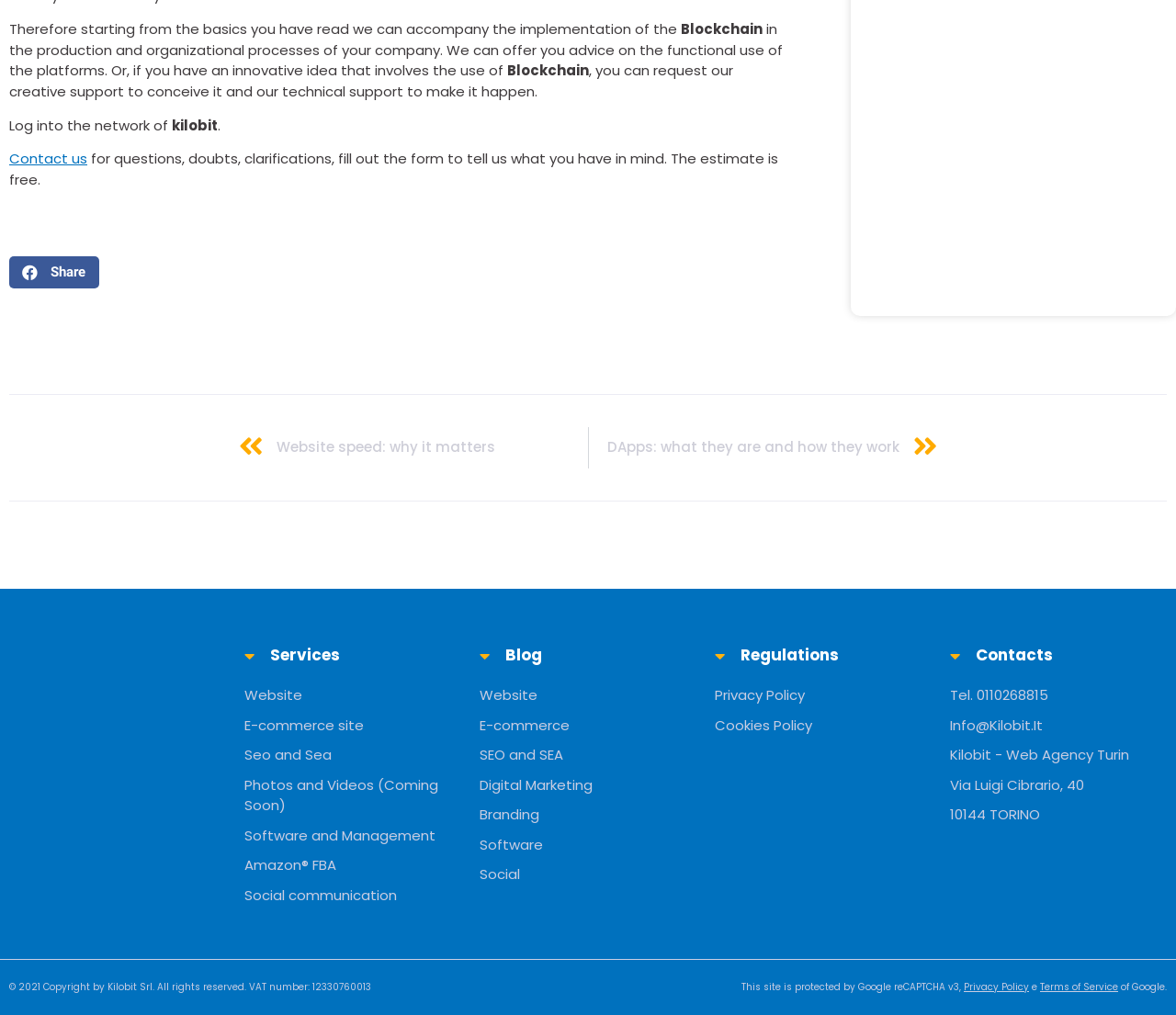What is the company name mentioned on the webpage?
Based on the screenshot, answer the question with a single word or phrase.

Kilobit